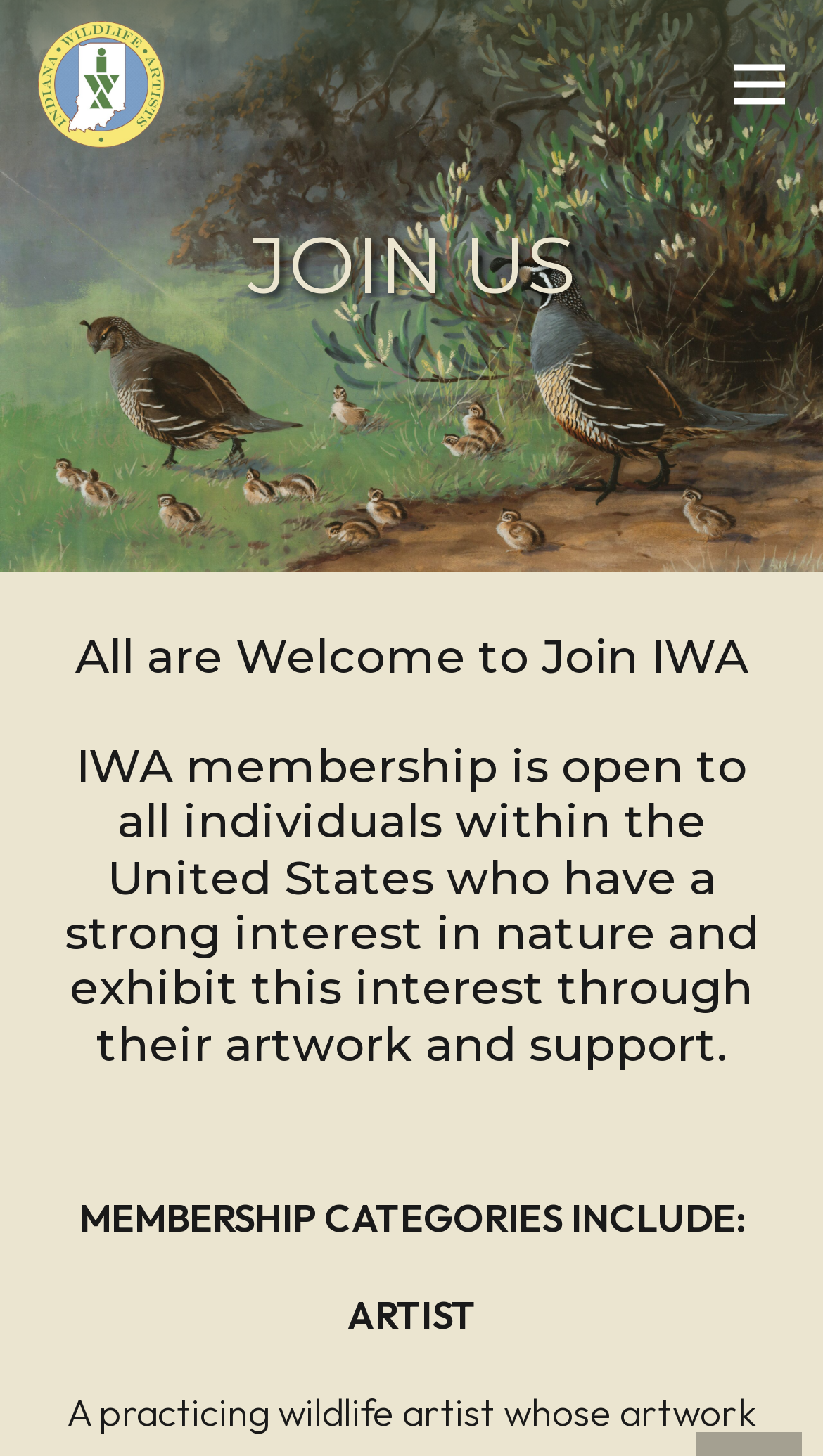What is the main purpose of this website?
Give a one-word or short-phrase answer derived from the screenshot.

Join Indiana Wildlife Artists